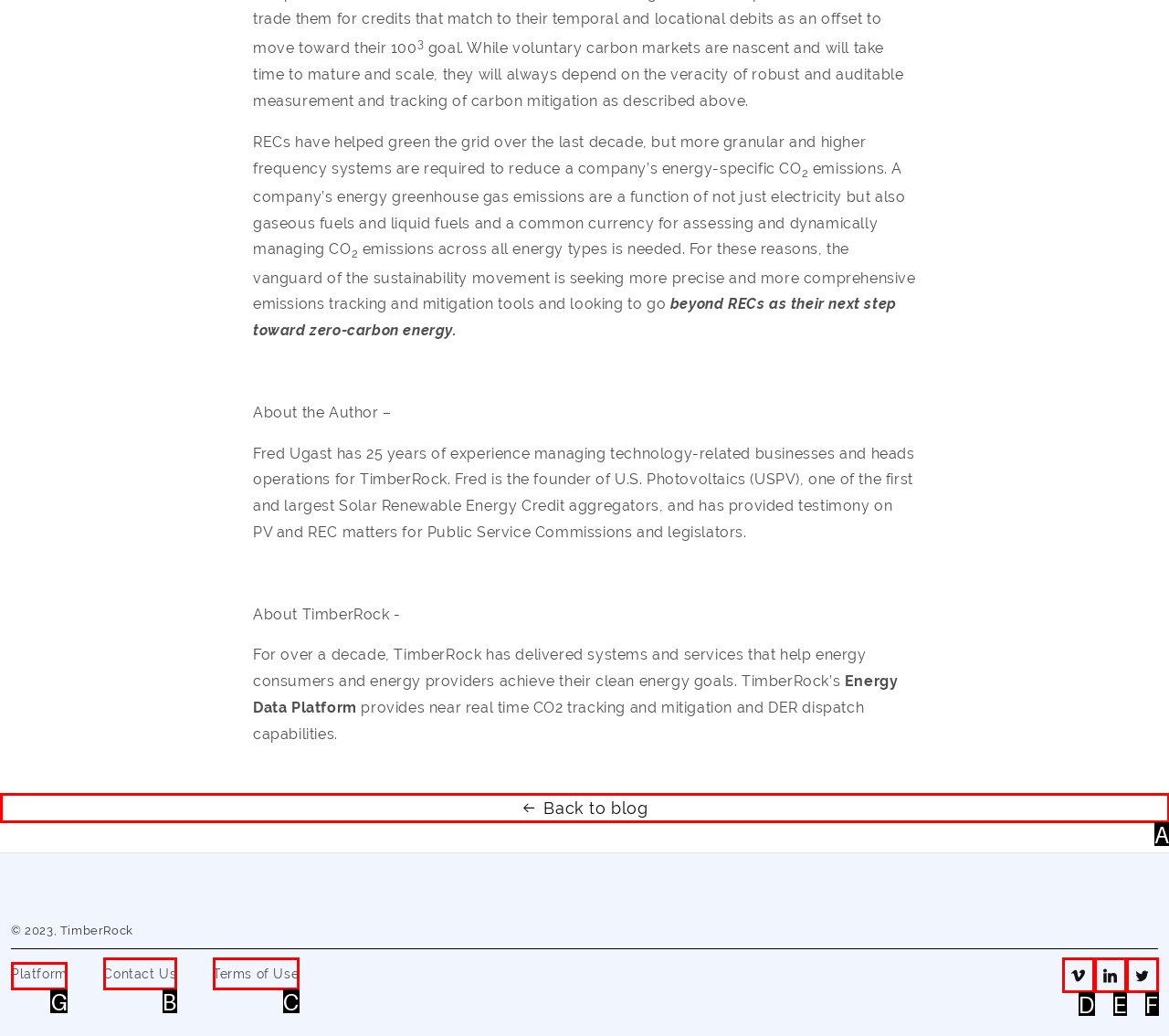Choose the option that matches the following description: Contact Us
Reply with the letter of the selected option directly.

B